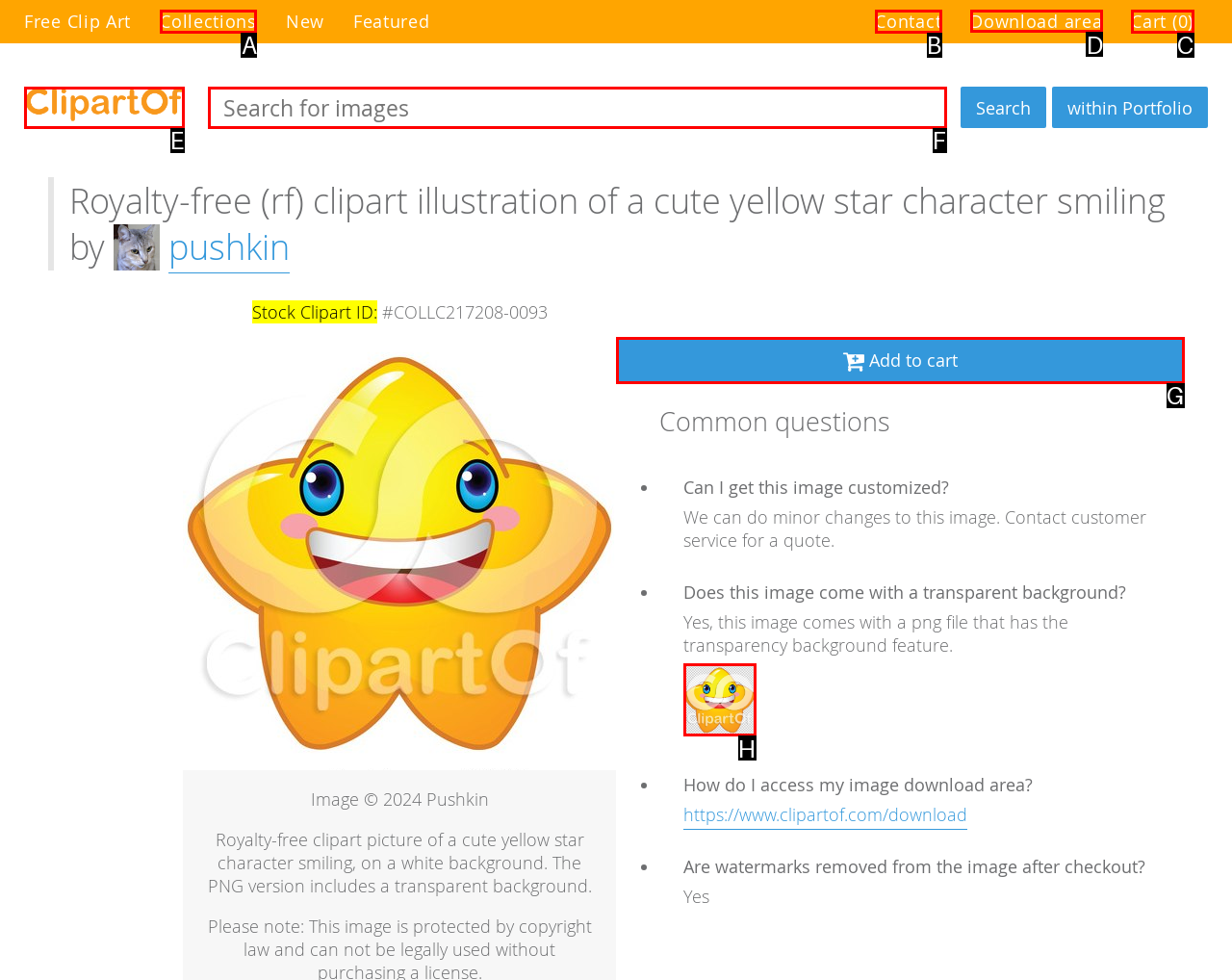Choose the UI element you need to click to carry out the task: Download area.
Respond with the corresponding option's letter.

D